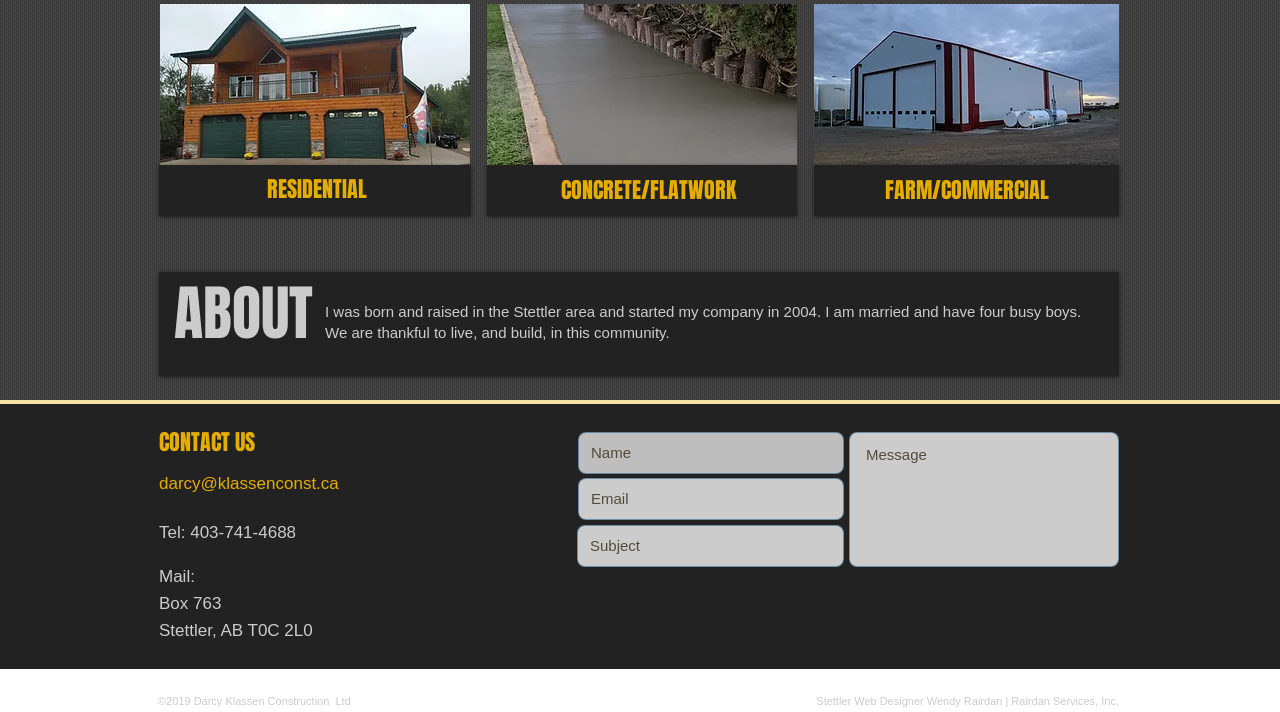Based on the element description: "RESIDENTIAL", identify the bounding box coordinates for this UI element. The coordinates must be four float numbers between 0 and 1, listed as [left, top, right, bottom].

[0.209, 0.243, 0.287, 0.288]